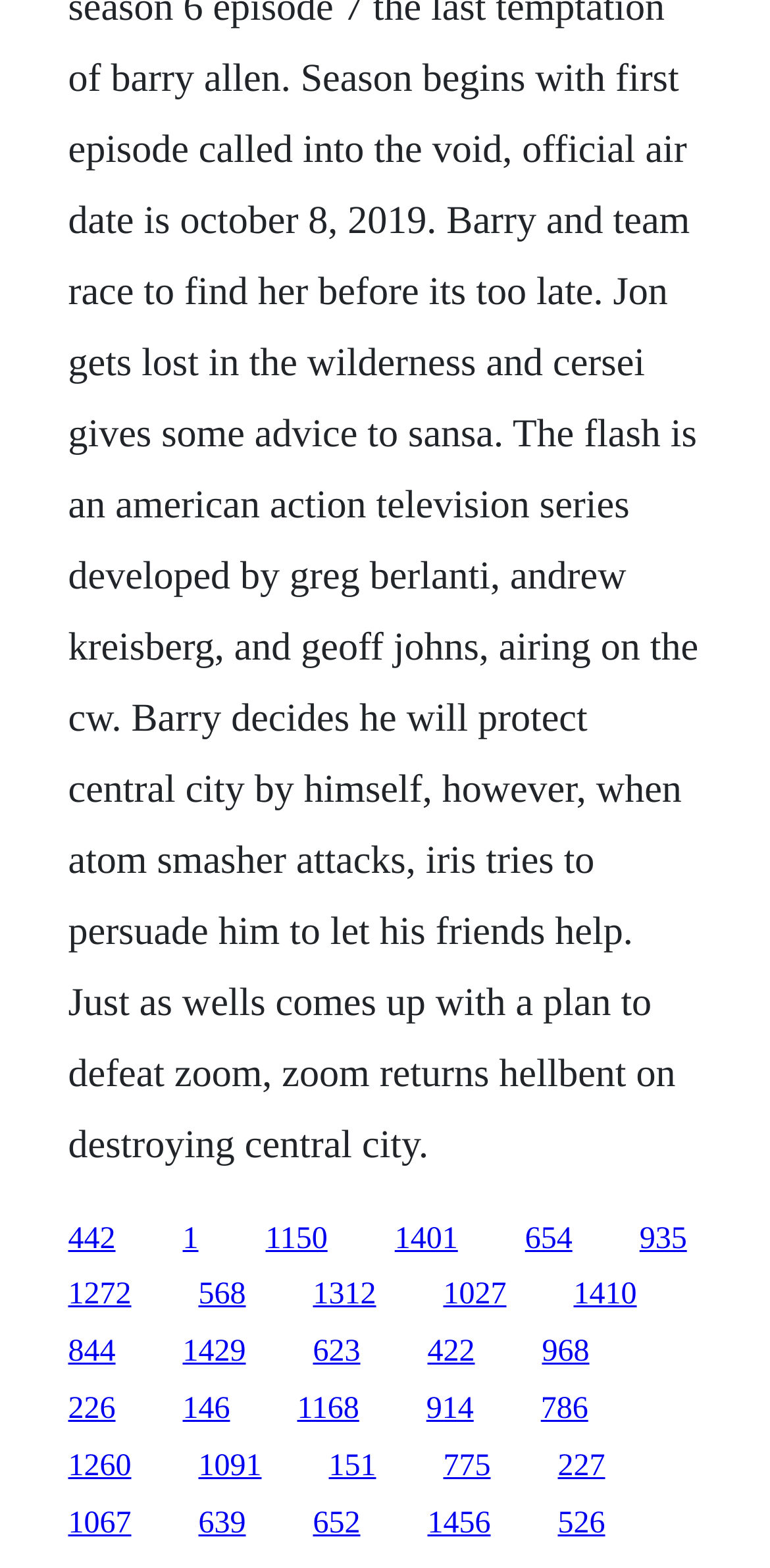Please find the bounding box coordinates for the clickable element needed to perform this instruction: "click the first link".

[0.088, 0.779, 0.15, 0.8]